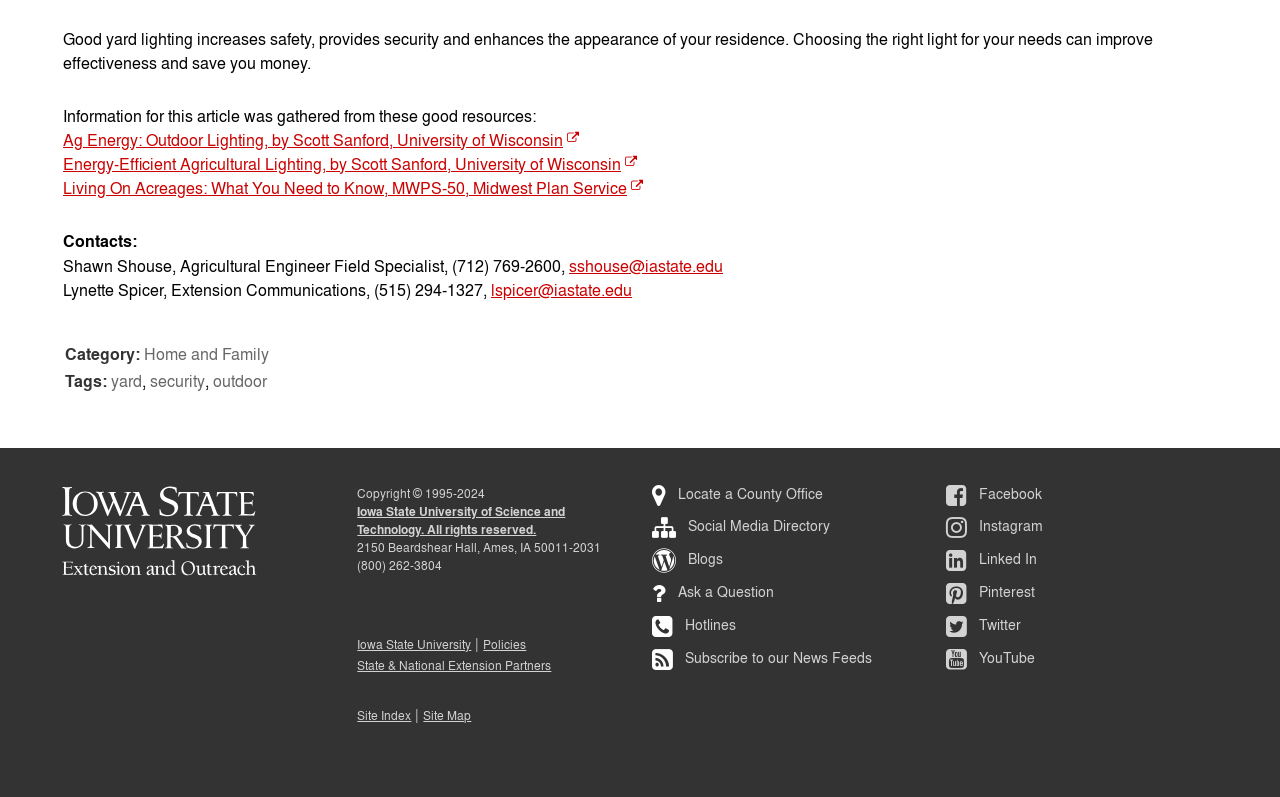Provide the bounding box coordinates of the HTML element this sentence describes: "Pinterest".

[0.739, 0.729, 0.945, 0.767]